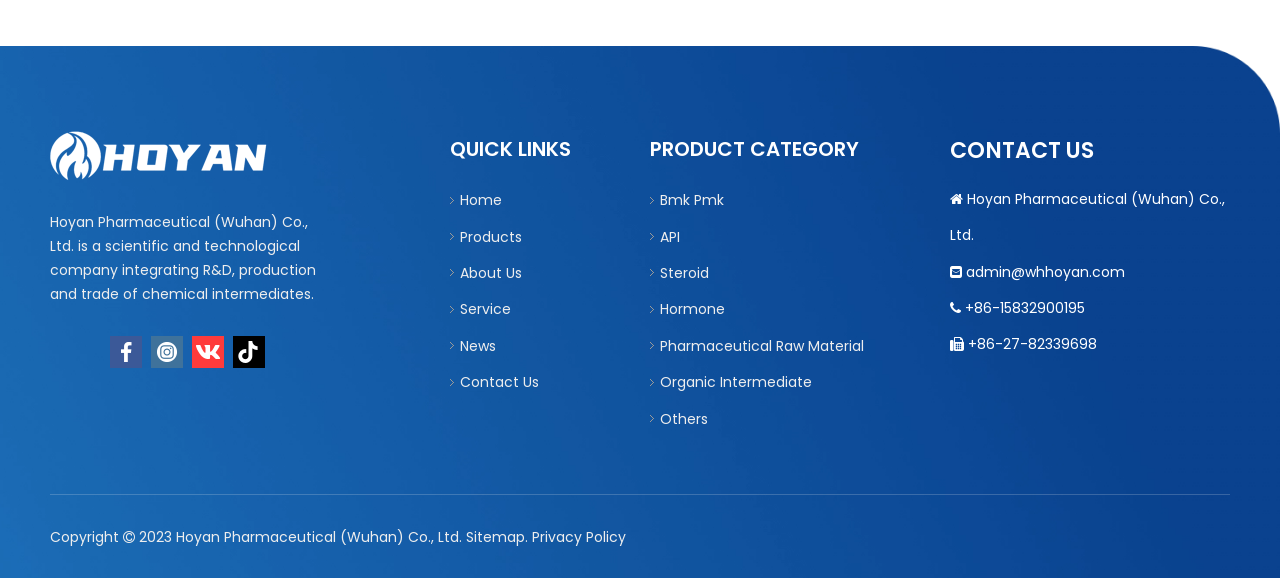Indicate the bounding box coordinates of the element that needs to be clicked to satisfy the following instruction: "Click the Facebook link". The coordinates should be four float numbers between 0 and 1, i.e., [left, top, right, bottom].

[0.086, 0.582, 0.111, 0.637]